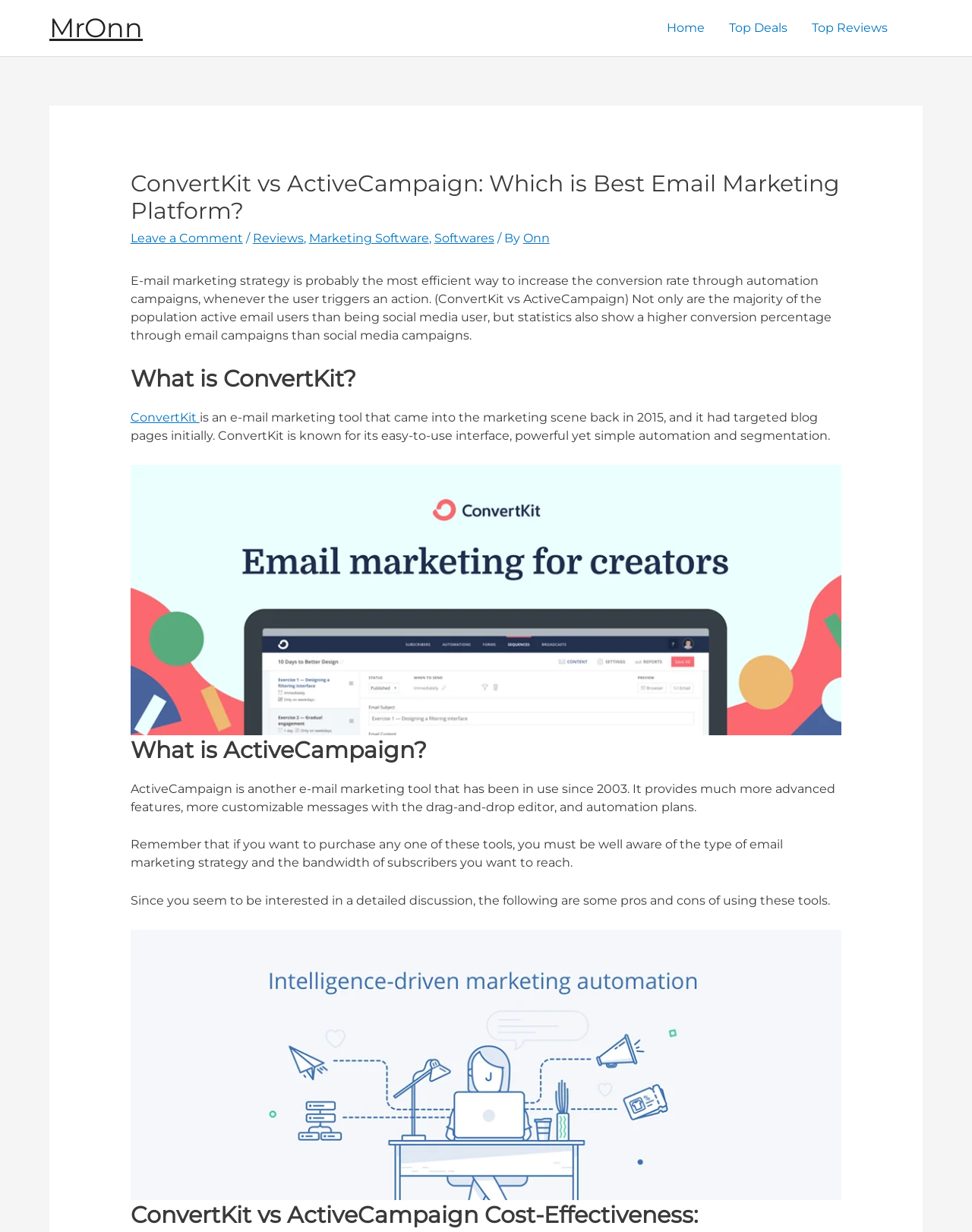Craft a detailed narrative of the webpage's structure and content.

The webpage is a comparison review of two email marketing tools, ConvertKit and ActiveCampaign. At the top left, there is a link to the author's profile, "MrOnn". On the top right, there is a navigation menu with links to "Home", "Top Deals", and "Top Reviews". 

Below the navigation menu, there is a header section with a title "ConvertKit vs ActiveCampaign: Which is Best Email Marketing Platform?" and several links to related topics, including "Leave a Comment", "Reviews", "Marketing Software", and "Softwares". 

The main content of the webpage is divided into sections, each with a heading. The first section introduces the importance of email marketing strategy and its benefits. The following sections compare ConvertKit and ActiveCampaign, describing what each tool is, their features, and their pros and cons. 

There are two images on the page, one for ConvertKit discount code and another for ActiveCampaign discount code, each placed below the corresponding description. The webpage also includes a section discussing the cost-effectiveness of the two tools.